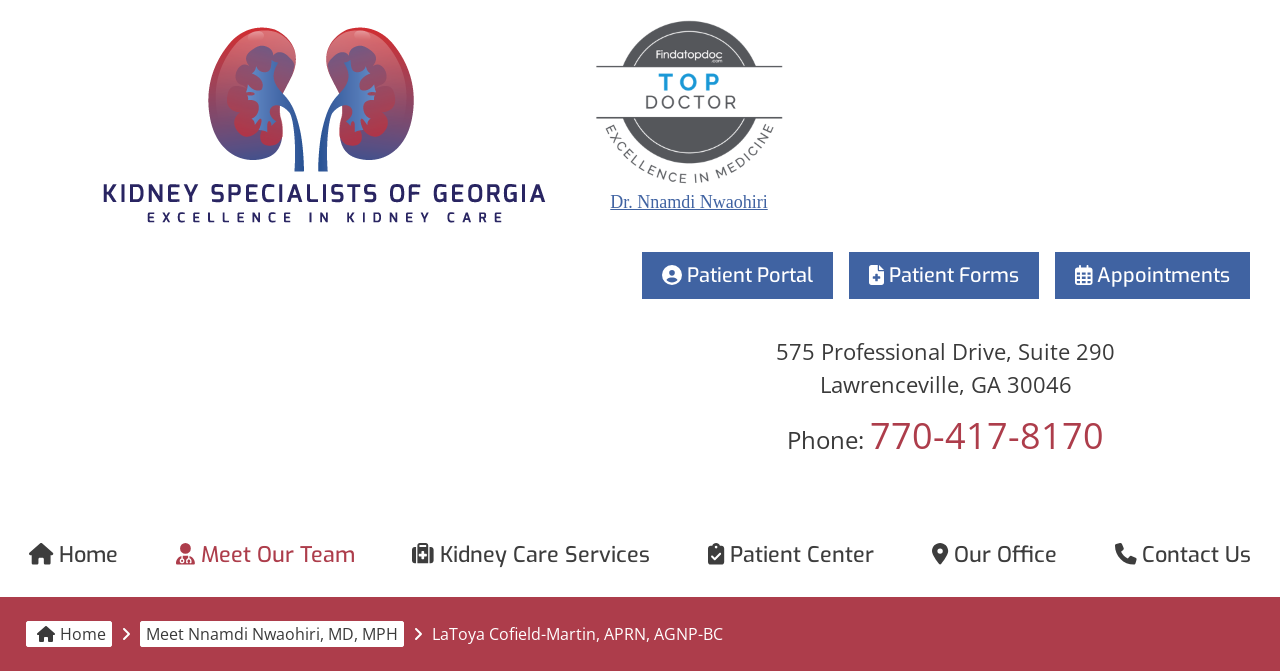Find the bounding box coordinates of the element I should click to carry out the following instruction: "View the profile of Dr. Nnamdi Nwaohiri".

[0.477, 0.287, 0.6, 0.316]